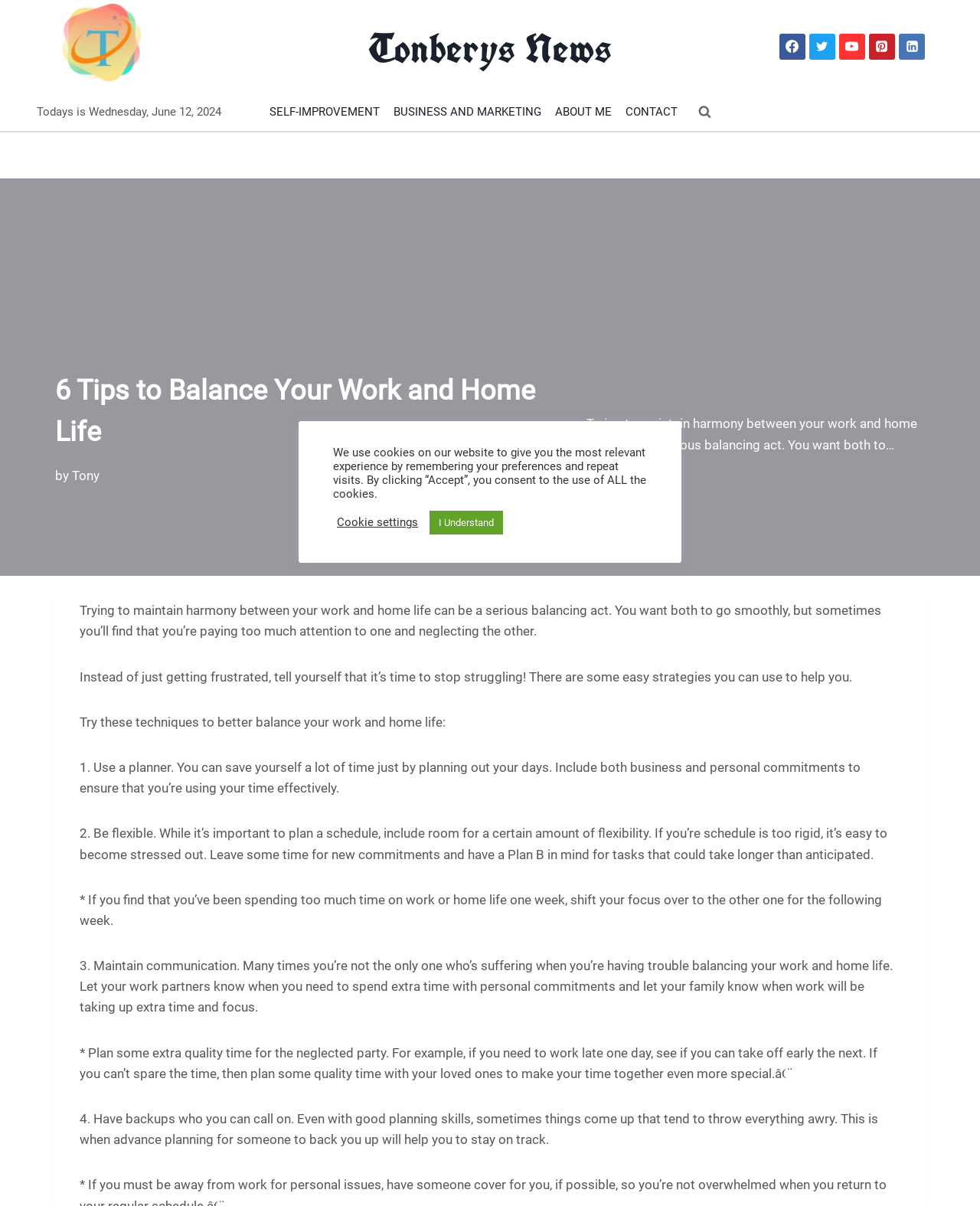Present a detailed account of what is displayed on the webpage.

This webpage is about balancing work and home life, with the main title "6 Tips to Balance Your Work and Home Life" at the top. Below the title, there is a brief introduction to the importance of maintaining harmony between work and home life. The introduction is followed by six tips to achieve this balance, each explained in a few sentences.

At the top left corner, there is a link to "Tonberys News" with an accompanying image. On the same line, there are social media links to Facebook, Twitter, YouTube, Pinterest, and Linkedin, each with its respective image.

On the top right corner, there is a date display showing "Wednesday, June 12, 2024". Below it, there is a primary navigation menu with links to "SELF-IMPROVEMENT", "BUSINESS AND MARKETING", "ABOUT ME", and "CONTACT".

In the middle of the page, there is a search form button labeled "View Search Form". Below the search form button, the six tips to balance work and home life are listed, each with a brief explanation.

At the bottom of the page, there is a cookie policy notification with buttons to "Accept" or adjust "Cookie settings". There is also a "Scroll to top" button at the bottom right corner.